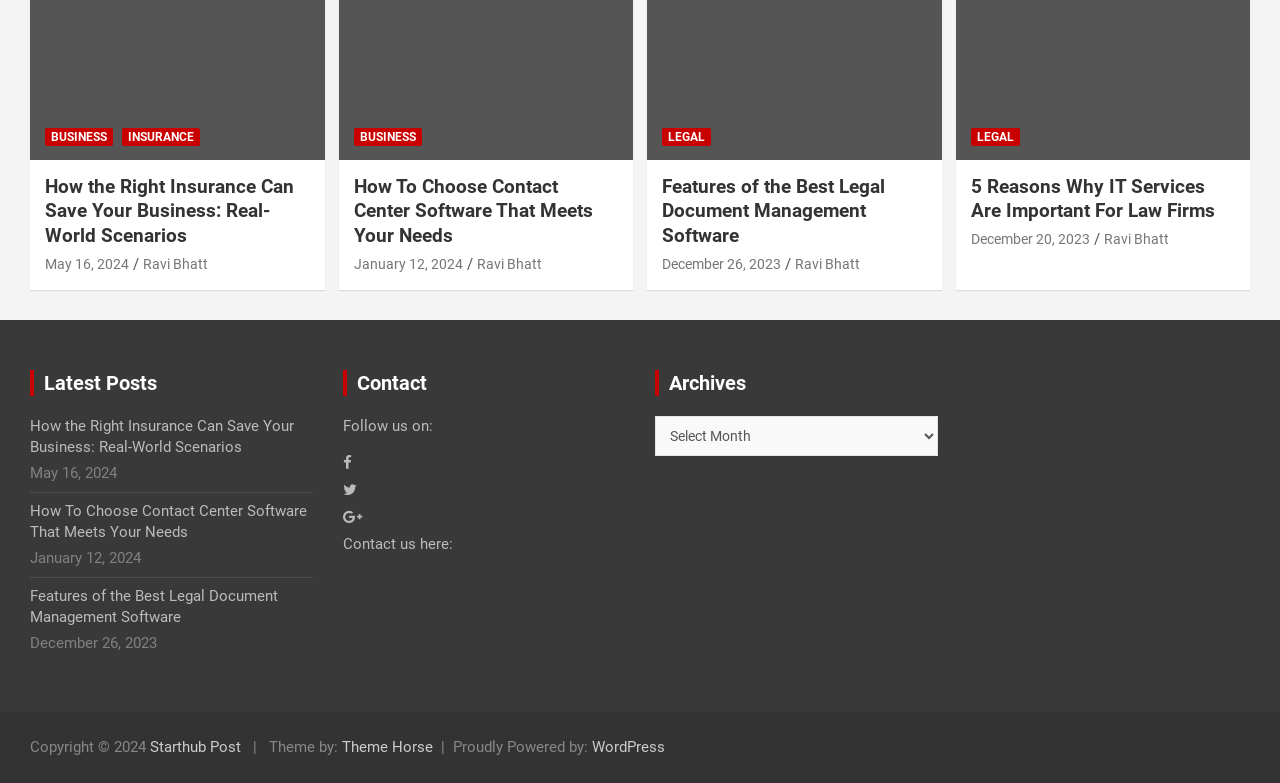What are the categories of articles on this webpage?
Provide a detailed answer to the question using information from the image.

By analyzing the links at the top of the webpage, I found that there are three categories of articles: BUSINESS, INSURANCE, and LEGAL. These categories are represented by links with the corresponding text.